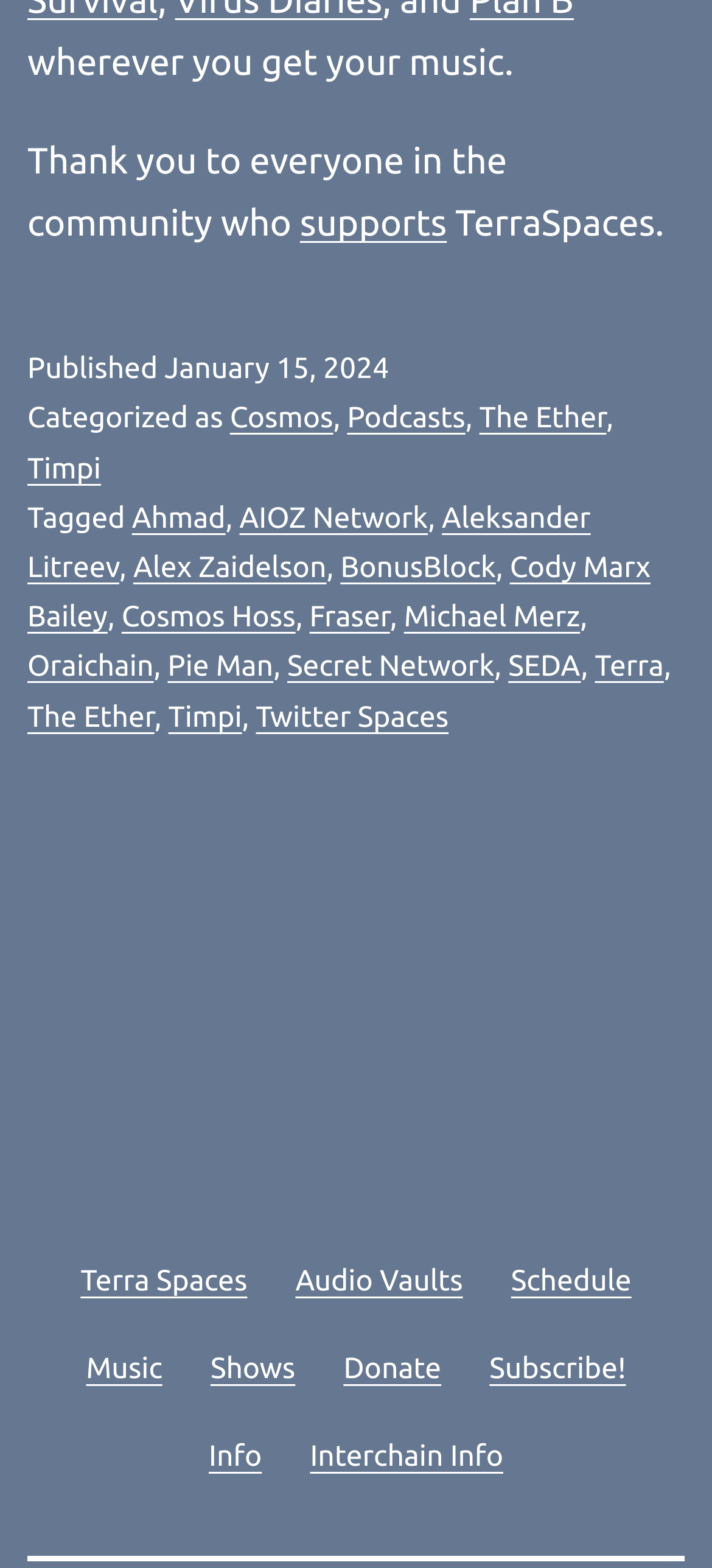Identify the bounding box coordinates for the UI element described as: "Michael Merz".

[0.567, 0.383, 0.815, 0.404]